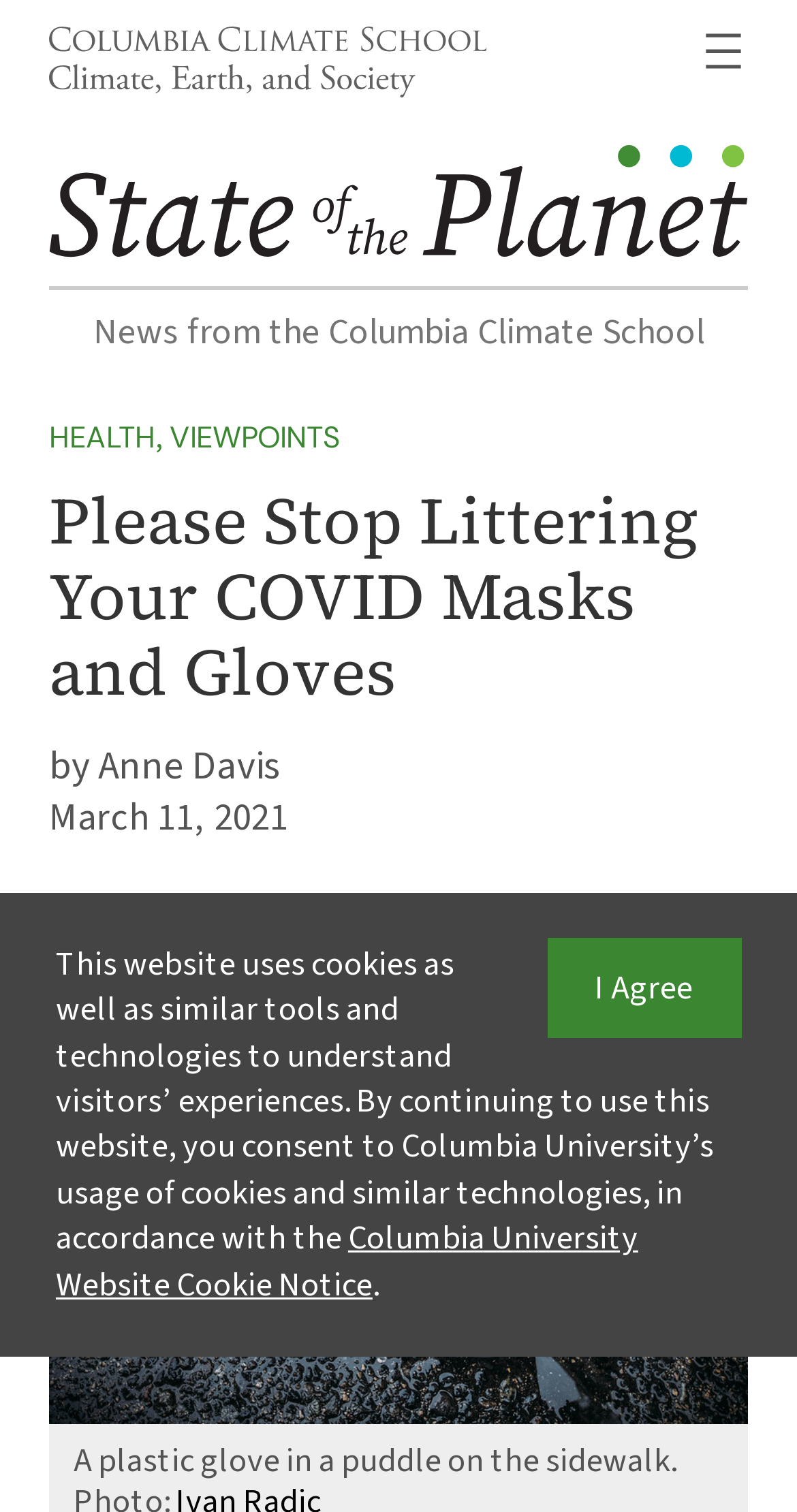Articulate a complete and detailed caption of the webpage elements.

The webpage appears to be an article from the Columbia Climate School, with a focus on the issue of littering COVID masks and gloves. At the top left of the page, there is a figure with a link to the Columbia Climate School, accompanied by an image with the same name. To the right of this, there is a navigation menu with a button to open a menu.

Below the navigation menu, there is a link to the "State of the Planet" section, accompanied by an image. A horizontal separator line follows, separating the top section from the main content.

The main content begins with a heading that reads "Please Stop Littering Your COVID Masks and Gloves". Below this, there is a subheading that reads "News from the Columbia Climate School". The article is categorized under "HEALTH" and "VIEWPOINTS", with links to these categories.

The article's author, Anne Davis, is credited below the subheading. The publication date, March 11, 2021, is displayed below the author's name. A large image of a blue plastic glove in a puddle on the sidewalk takes up most of the remaining space on the page.

At the bottom of the page, there is a link to agree to the website's cookie policy, accompanied by a brief description of the policy. A button to learn more about the policy is also provided.